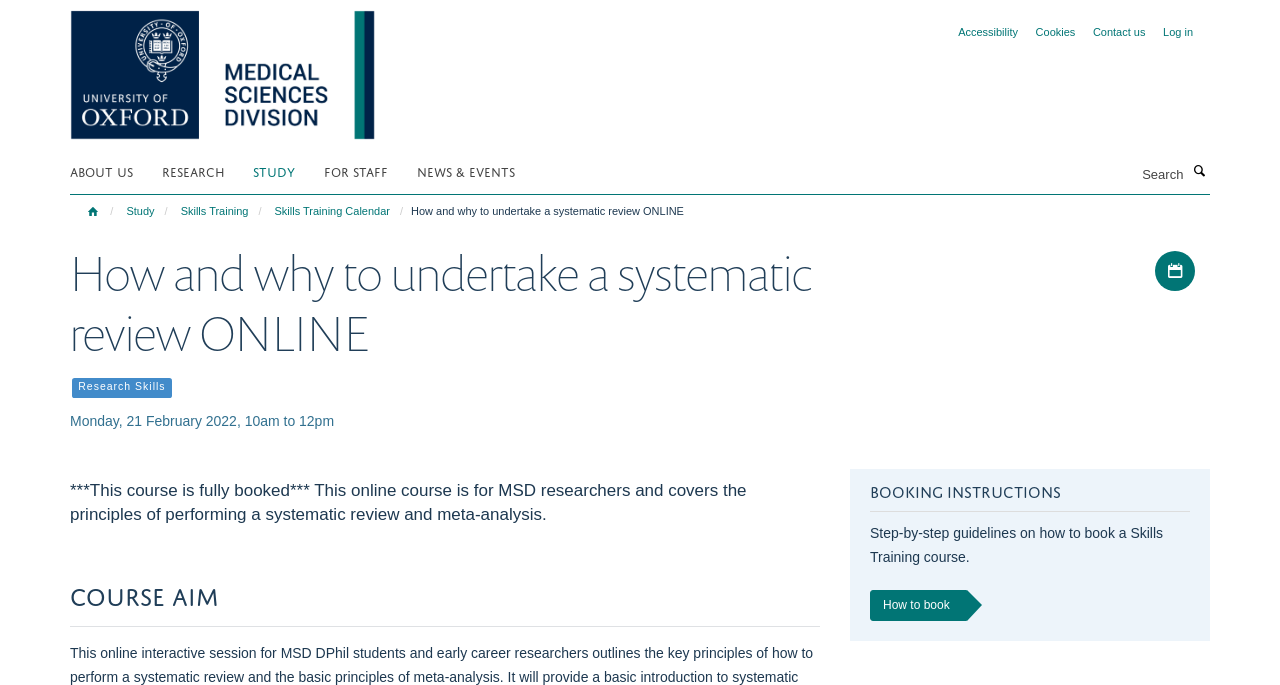Identify the bounding box coordinates of the element that should be clicked to fulfill this task: "Learn about the course 'How and why to undertake a systematic review ONLINE'". The coordinates should be provided as four float numbers between 0 and 1, i.e., [left, top, right, bottom].

[0.055, 0.356, 0.641, 0.531]